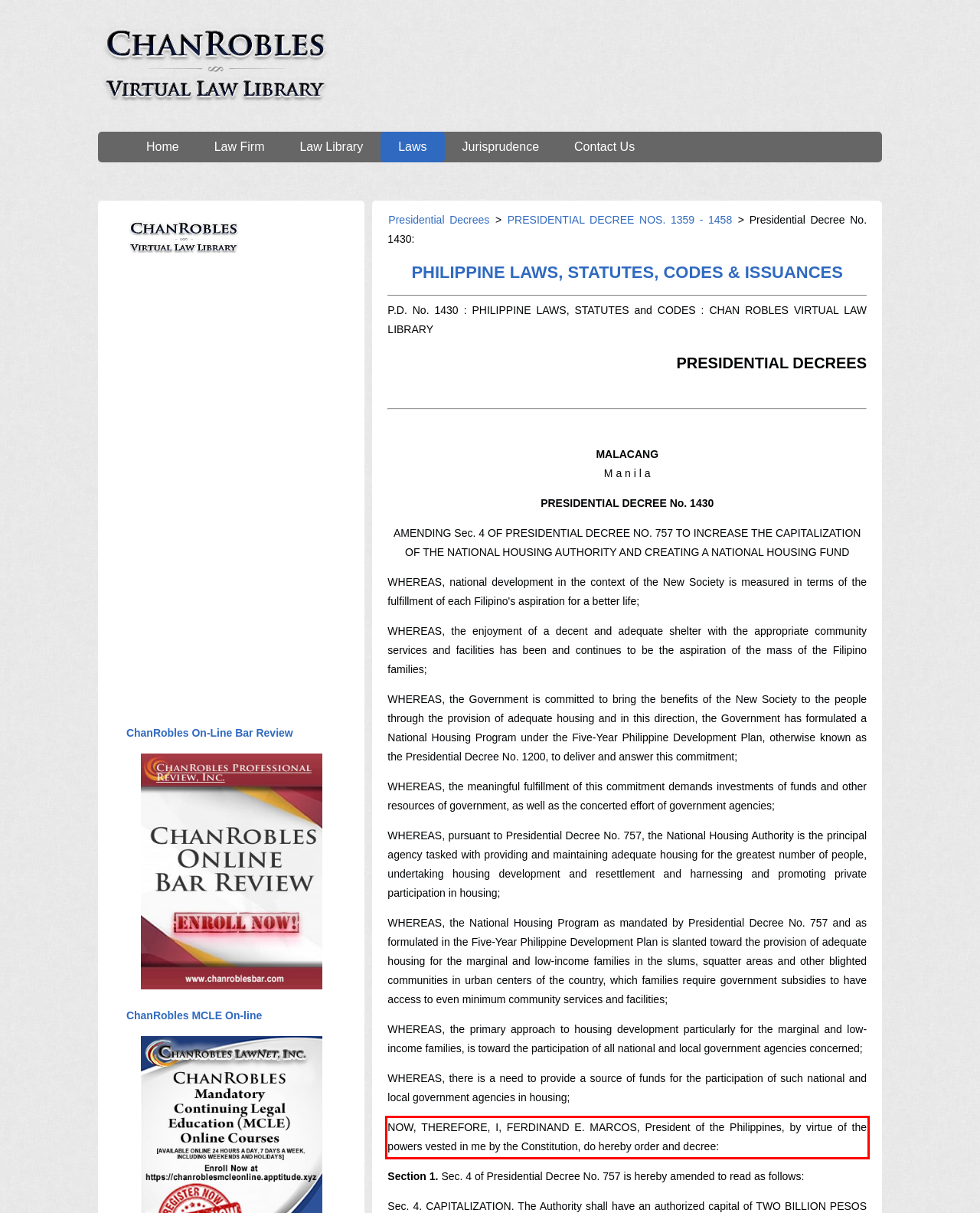Given a screenshot of a webpage, identify the red bounding box and perform OCR to recognize the text within that box.

NOW, THEREFORE, I, FERDINAND E. MARCOS, President of the Philippines, by virtue of the powers vested in me by the Constitution, do hereby order and decree: